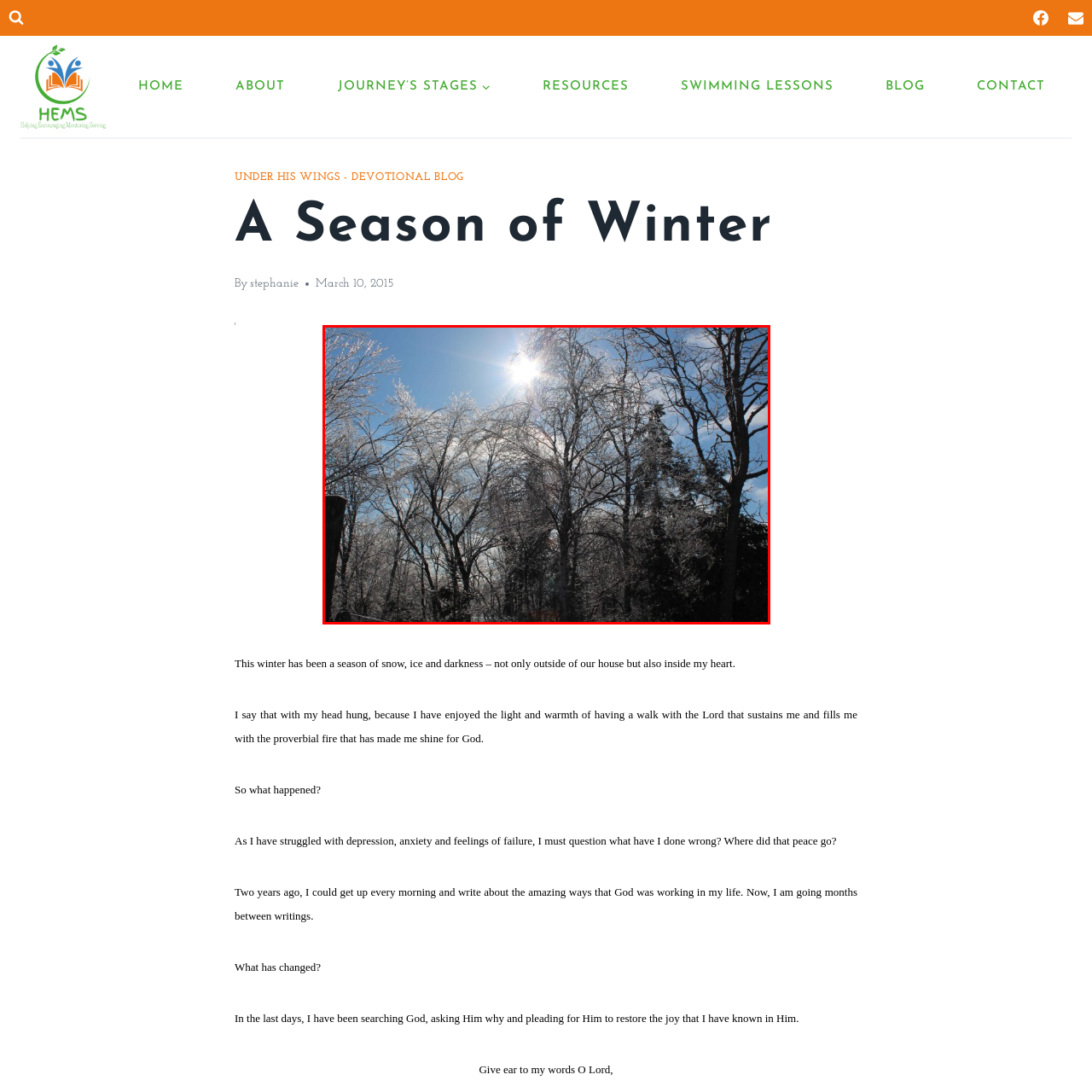What is the color of the sky in the image?
Inspect the image enclosed by the red bounding box and respond with as much detail as possible.

The caption states that the sunlight casts a warm glow across the frosted branches, creating a stunning contrast against the 'clear blue sky', indicating the sky's color.